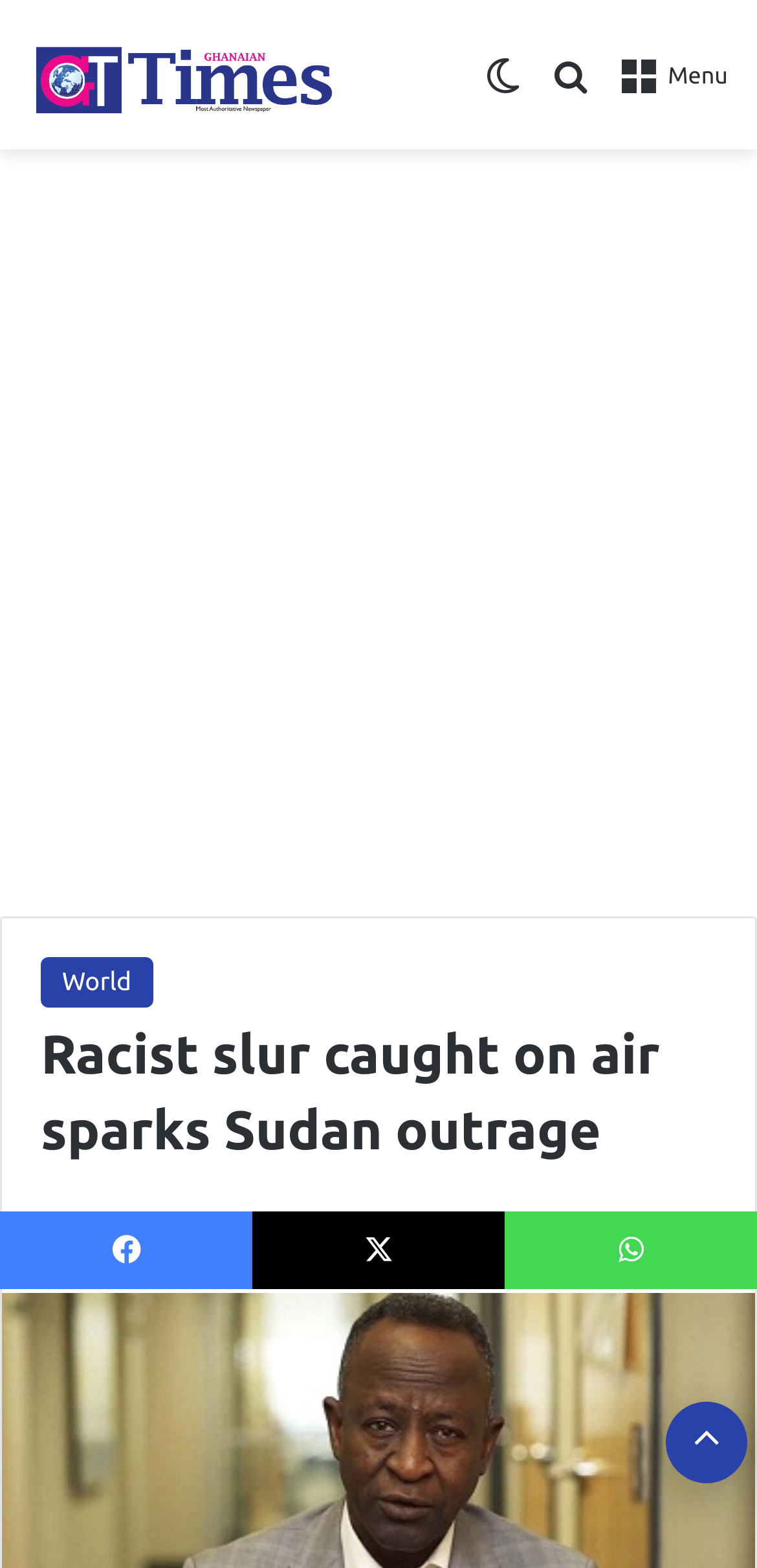Determine the bounding box coordinates of the element that should be clicked to execute the following command: "Switch skin".

[0.639, 0.03, 0.69, 0.086]